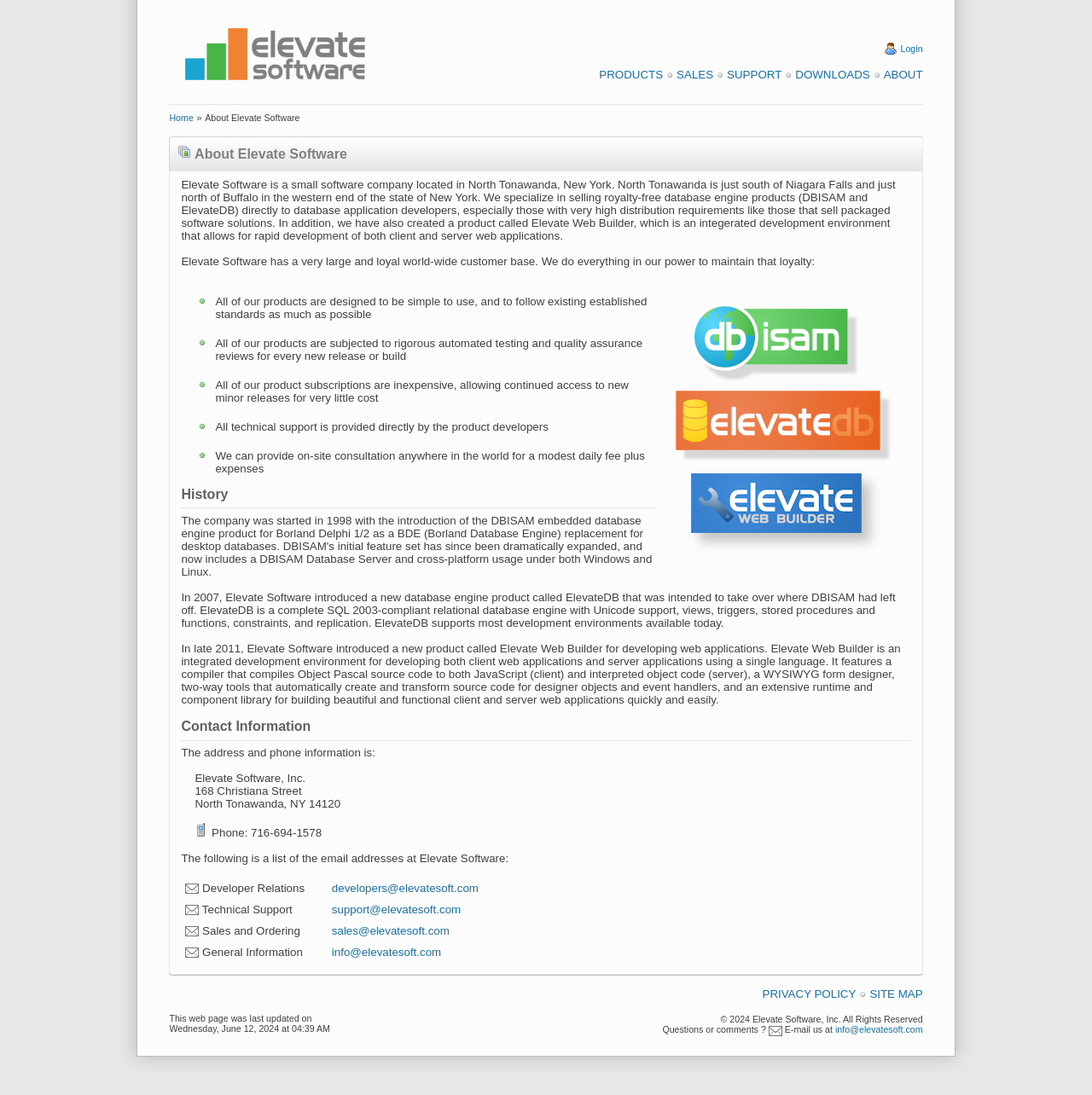What is the phone number of Elevate Software?
Using the details shown in the screenshot, provide a comprehensive answer to the question.

I found this information in the 'Contact Information' section, where it lists the phone number as 716-694-1578.